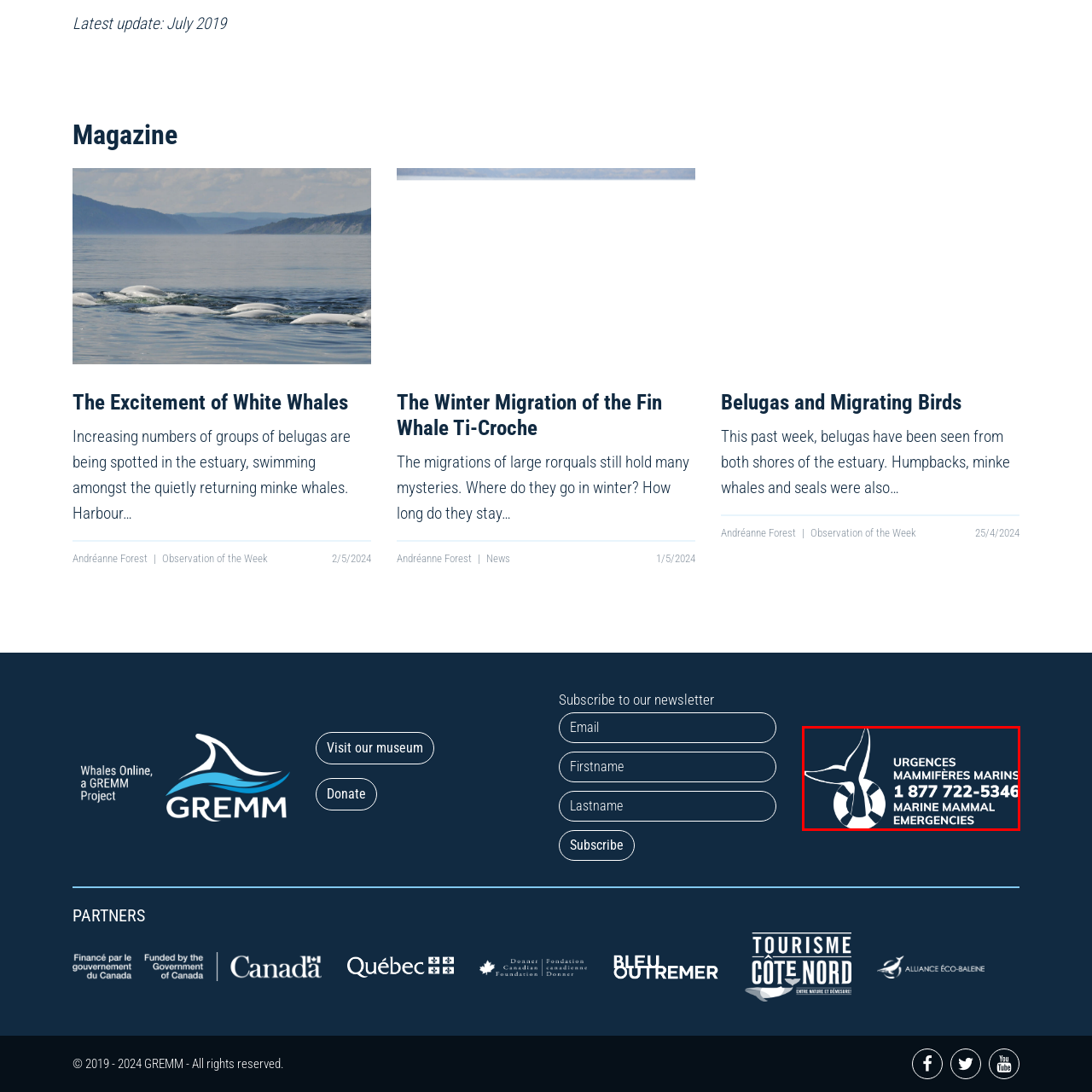View the area enclosed by the red box, What is the purpose of the graphic? Respond using one word or phrase.

Emergency contact